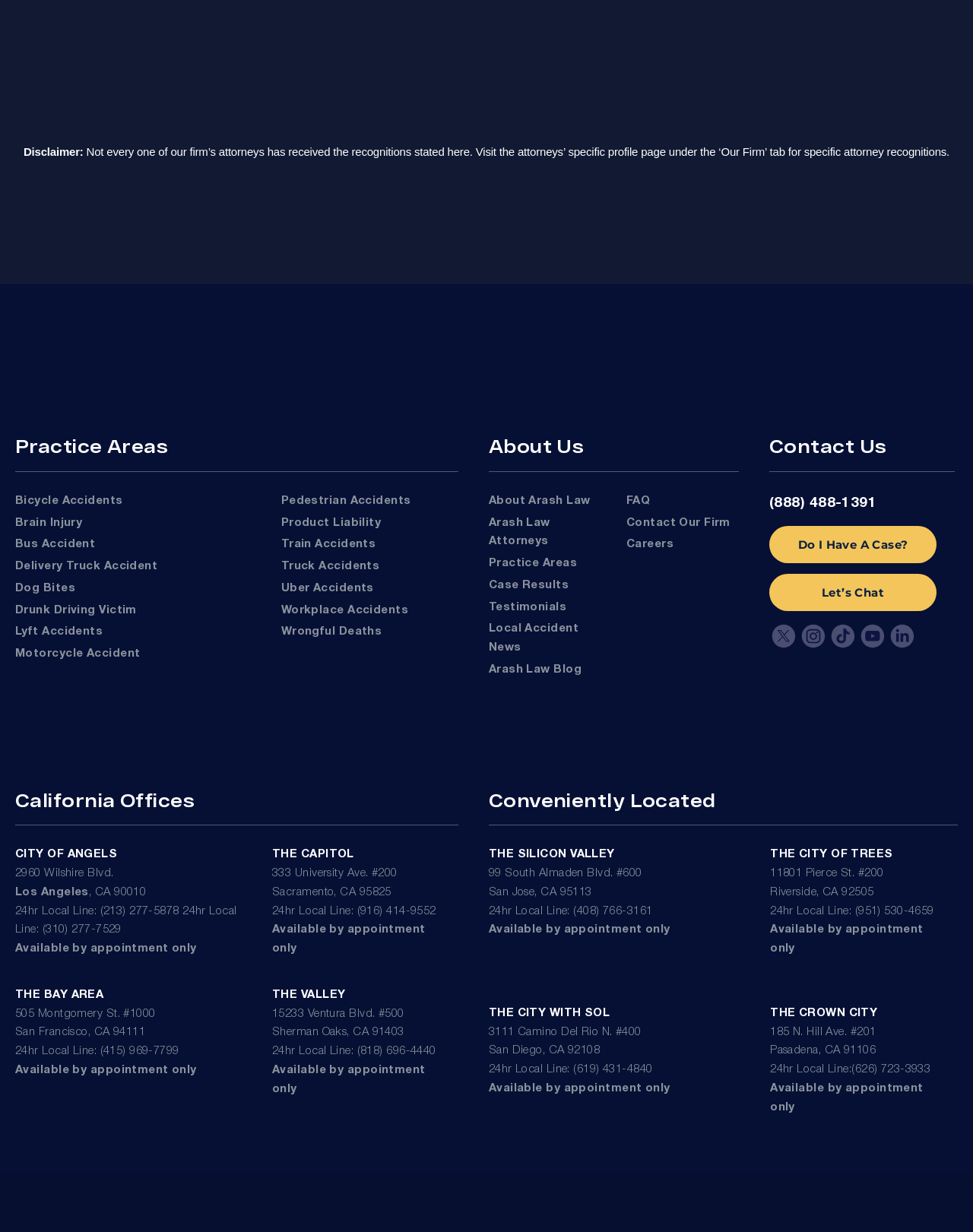Please find the bounding box coordinates (top-left x, top-left y, bottom-right x, bottom-right y) in the screenshot for the UI element described as follows: Youtube-blue .st0{fill:#4A4E71;} .st1{fill:#0E1442;}

[0.882, 0.505, 0.912, 0.528]